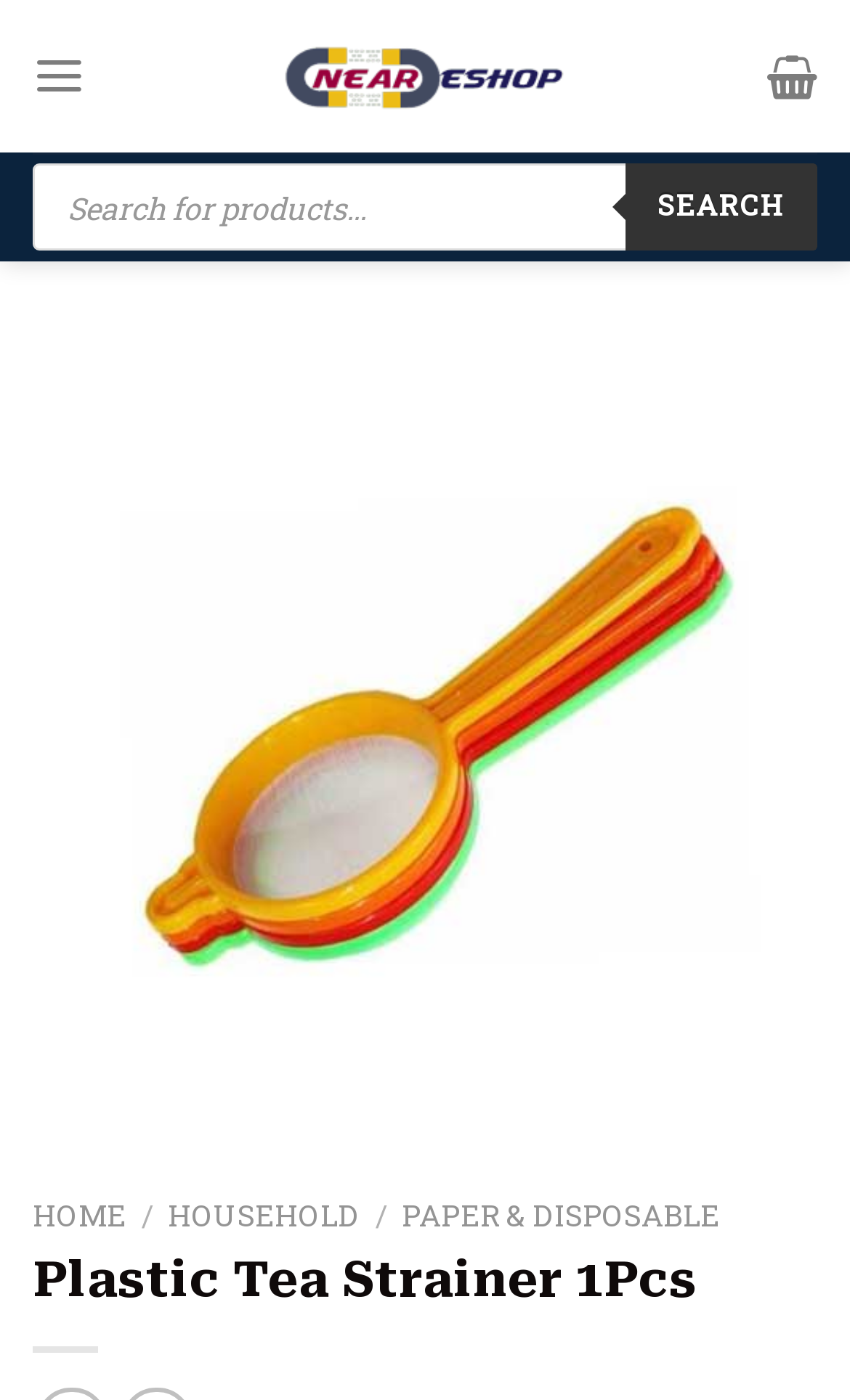Determine the bounding box coordinates of the region to click in order to accomplish the following instruction: "Click on the Neareshop logo". Provide the coordinates as four float numbers between 0 and 1, specifically [left, top, right, bottom].

[0.331, 0.019, 0.669, 0.089]